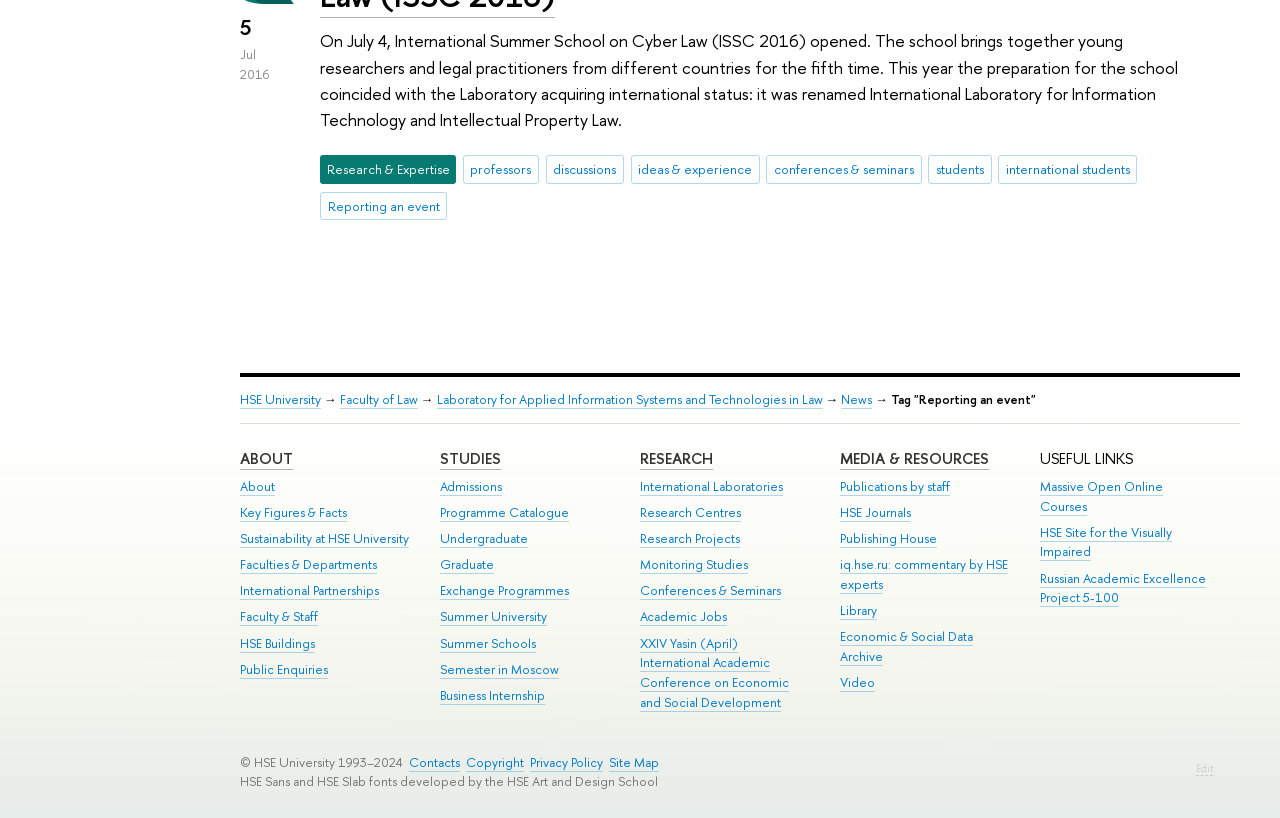Could you specify the bounding box coordinates for the clickable section to complete the following instruction: "View Conferences & Seminars"?

[0.5, 0.712, 0.61, 0.734]